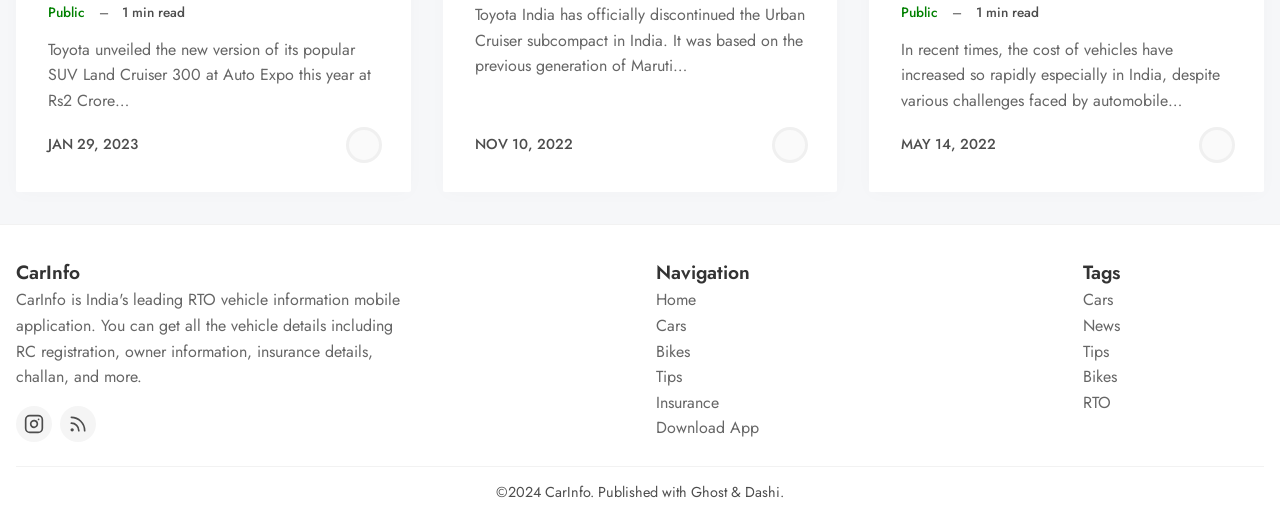Extract the bounding box of the UI element described as: "aria-label="RSS" title="RSS"".

[0.047, 0.782, 0.075, 0.851]